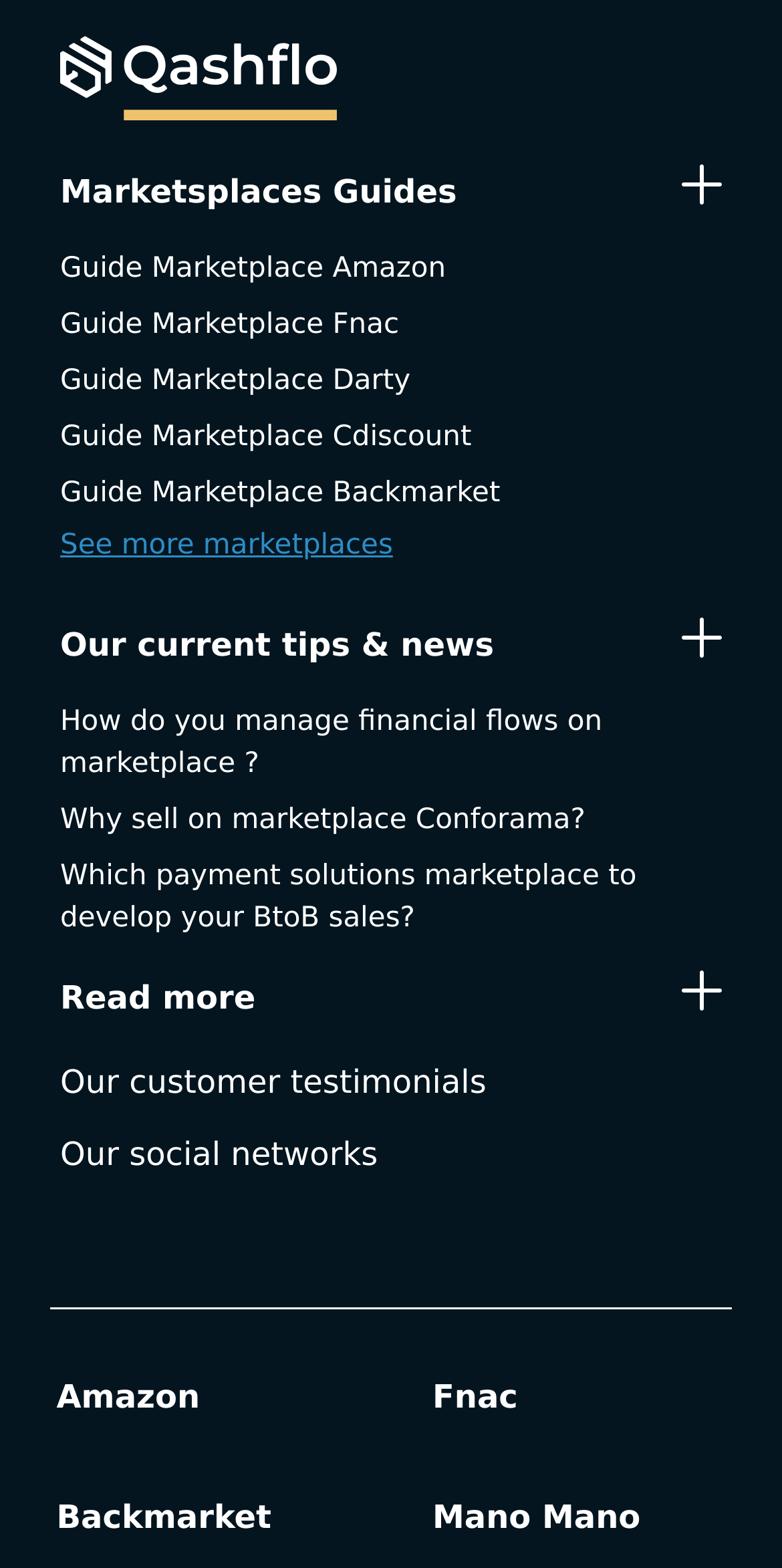Given the element description Guide Marketplace Backmarket, specify the bounding box coordinates of the corresponding UI element in the format (top-left x, top-left y, bottom-right x, bottom-right y). All values must be between 0 and 1.

[0.077, 0.304, 0.64, 0.325]